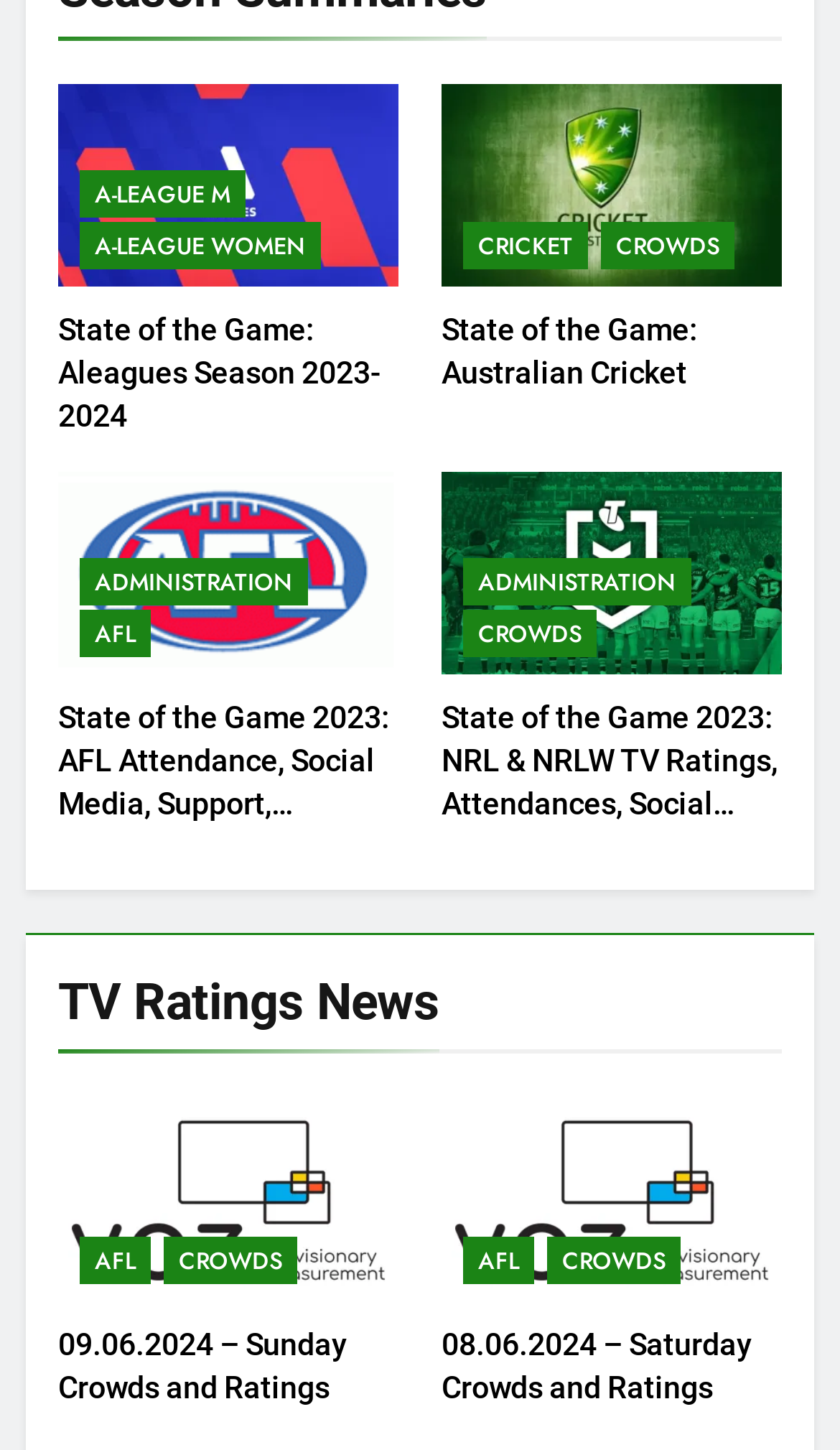Highlight the bounding box coordinates of the region I should click on to meet the following instruction: "Click on A-LEAGUE M".

[0.095, 0.118, 0.292, 0.15]